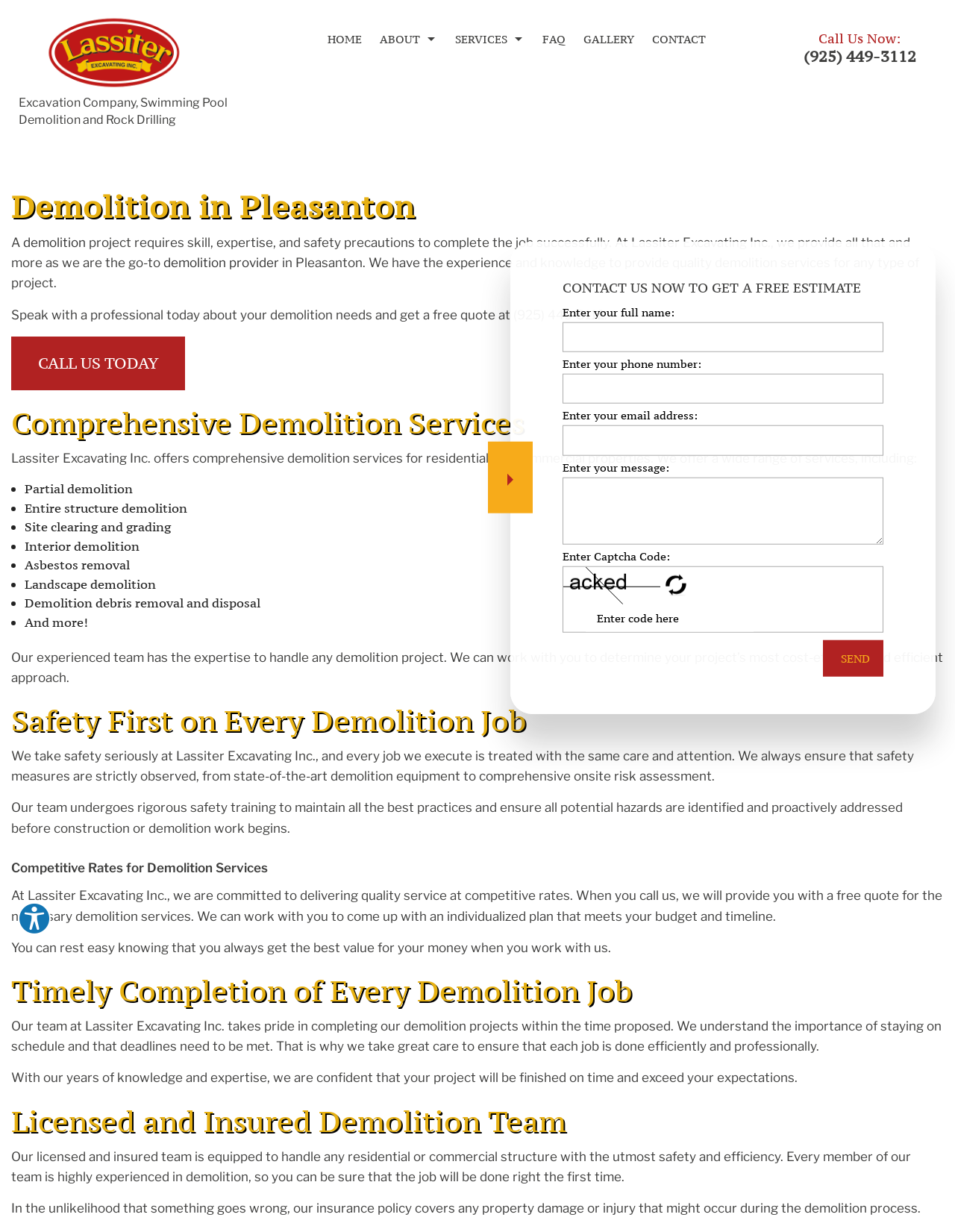Point out the bounding box coordinates of the section to click in order to follow this instruction: "Call the phone number".

[0.81, 0.024, 0.99, 0.054]